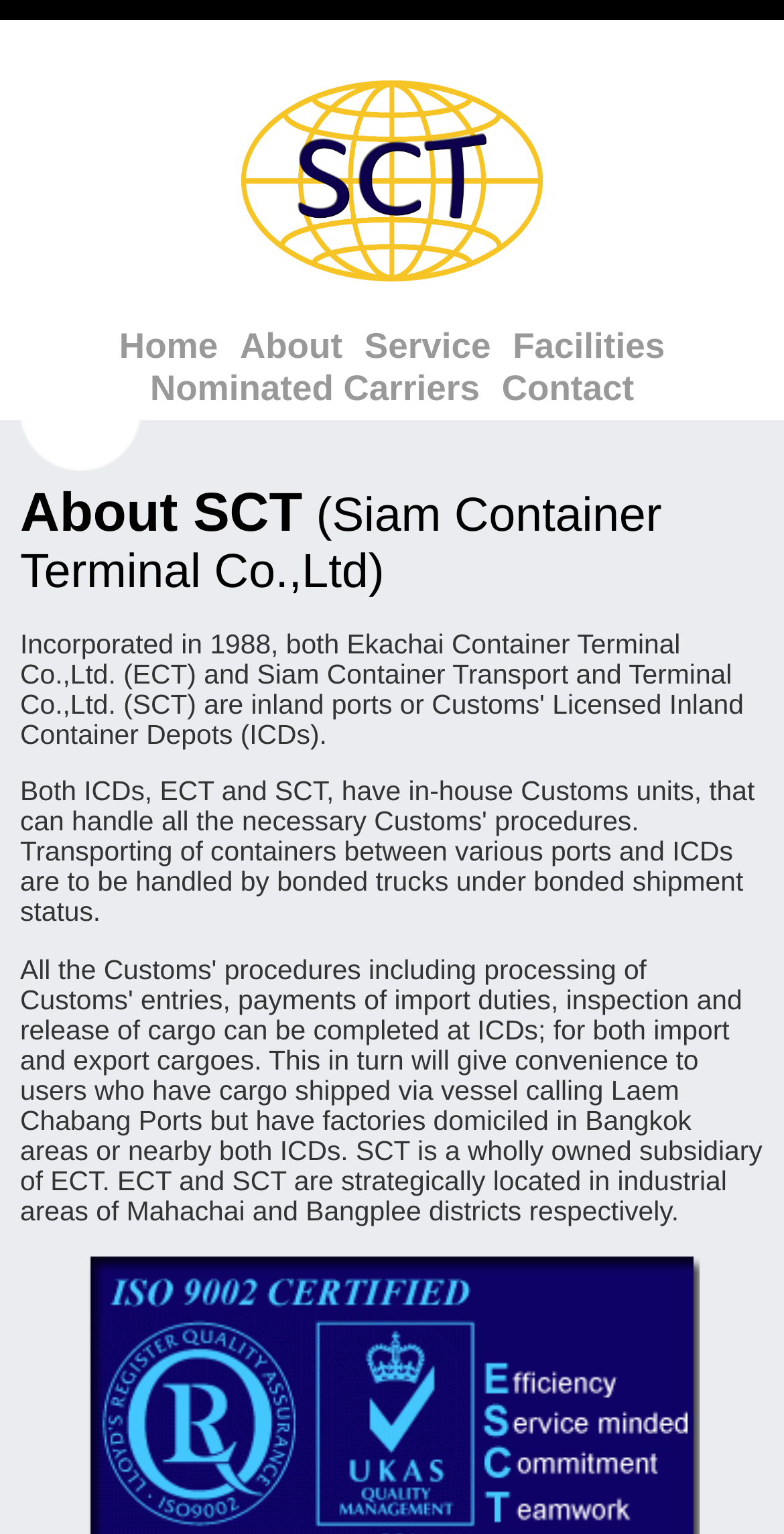What is the last link in the header?
Please use the image to provide a one-word or short phrase answer.

Contact